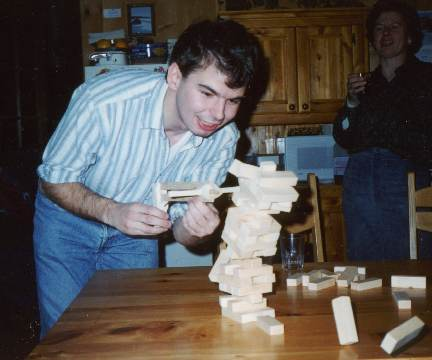Explain in detail what you see in the image.

The image captures a moment of intense concentration as a young man skillfully attempts to remove a wooden block from a precariously balanced tower made of Jenga blocks. He is dressed in a light blue and white striped shirt, with dark jeans, and his expression shows determination as he carefully pulls out a piece with one hand while stabilizing the structure with the other. In the background, another figure can be seen, appearing amused or intrigued by the unfolding action. The setting is a cozy environment, likely in a home, with wooden cabinetry and scattered blocks reminding of casual game nights. This playful scene illustrates the thrill and strategy involved in the classic game of Jenga, where players must take turns removing blocks without causing the tower to collapse.